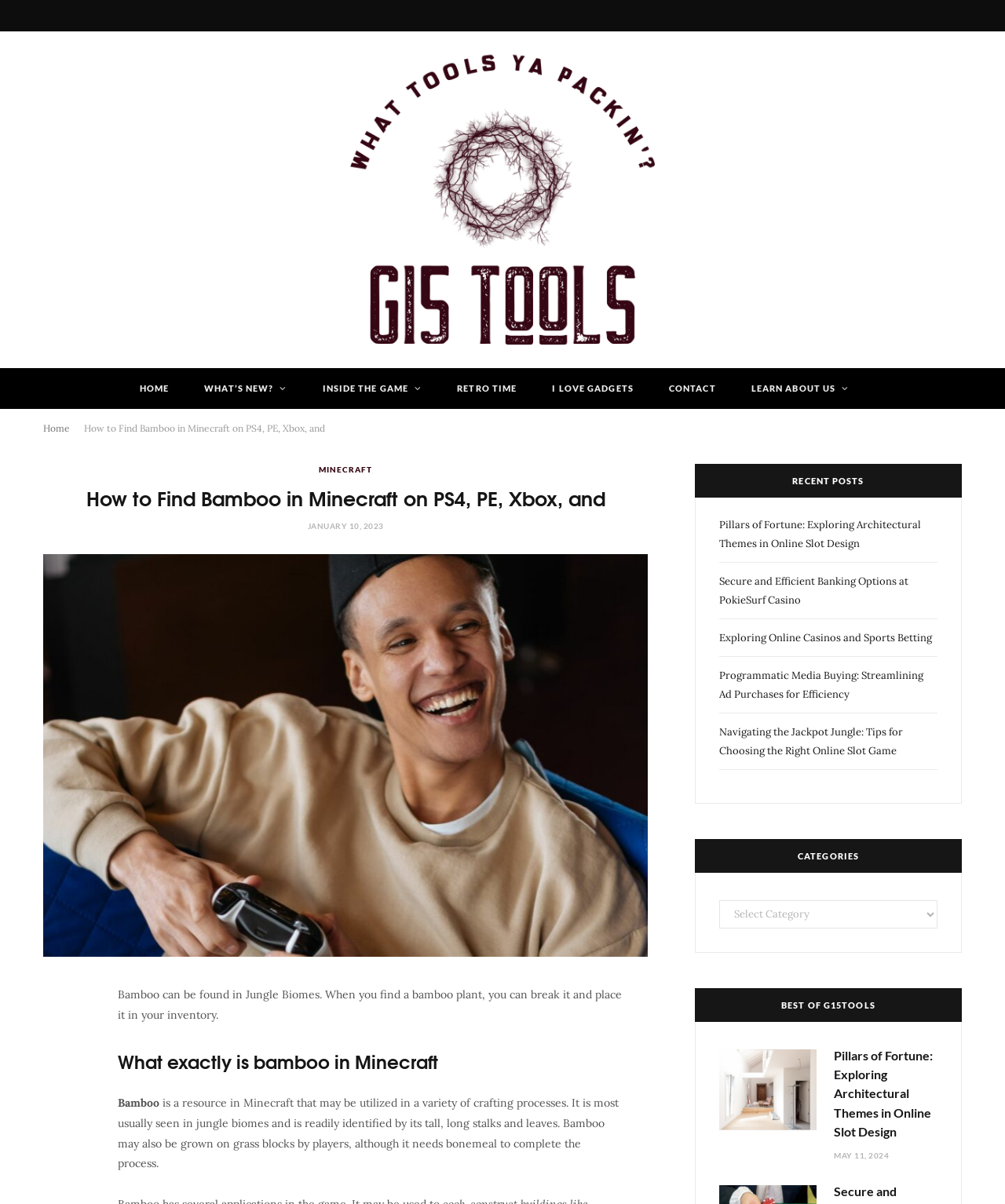Please find and generate the text of the main heading on the webpage.

How to Find Bamboo in Minecraft on PS4, PE, Xbox, and